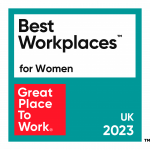What is the focus of the Great Place to Work logo?
Using the visual information, answer the question in a single word or phrase.

High-quality workplace standards